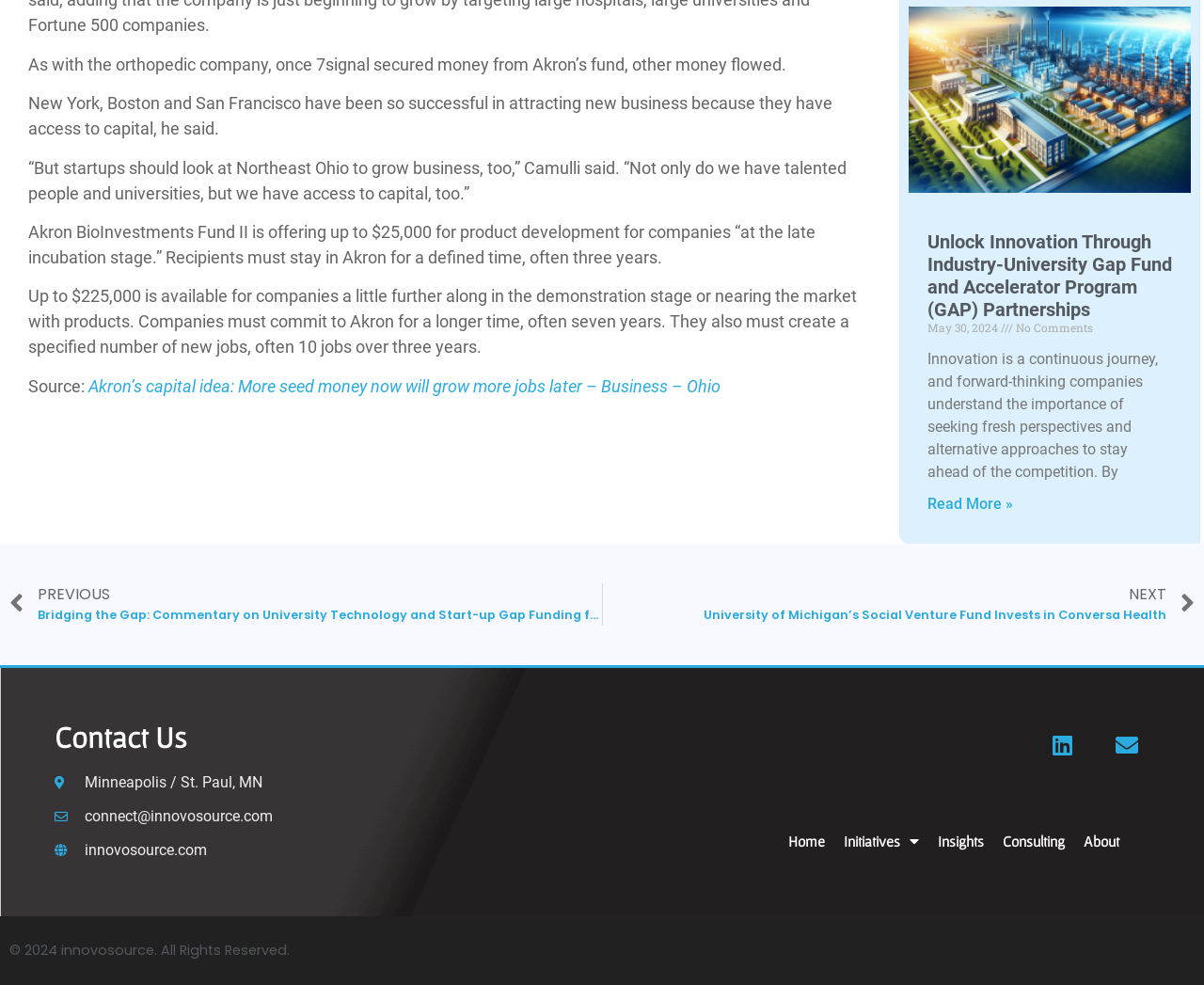Use one word or a short phrase to answer the question provided: 
What is the date of the article 'Unlock Innovation Through Industry-University Gap Fund and Accelerator Program (GAP) Partnerships'?

May 30, 2024